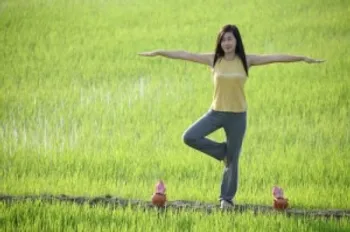What is in the background of the image?
Please ensure your answer to the question is detailed and covers all necessary aspects.

The background of the image features lush green rice fields, which are swaying gently, creating a serene and peaceful atmosphere that complements the woman's yoga practice.